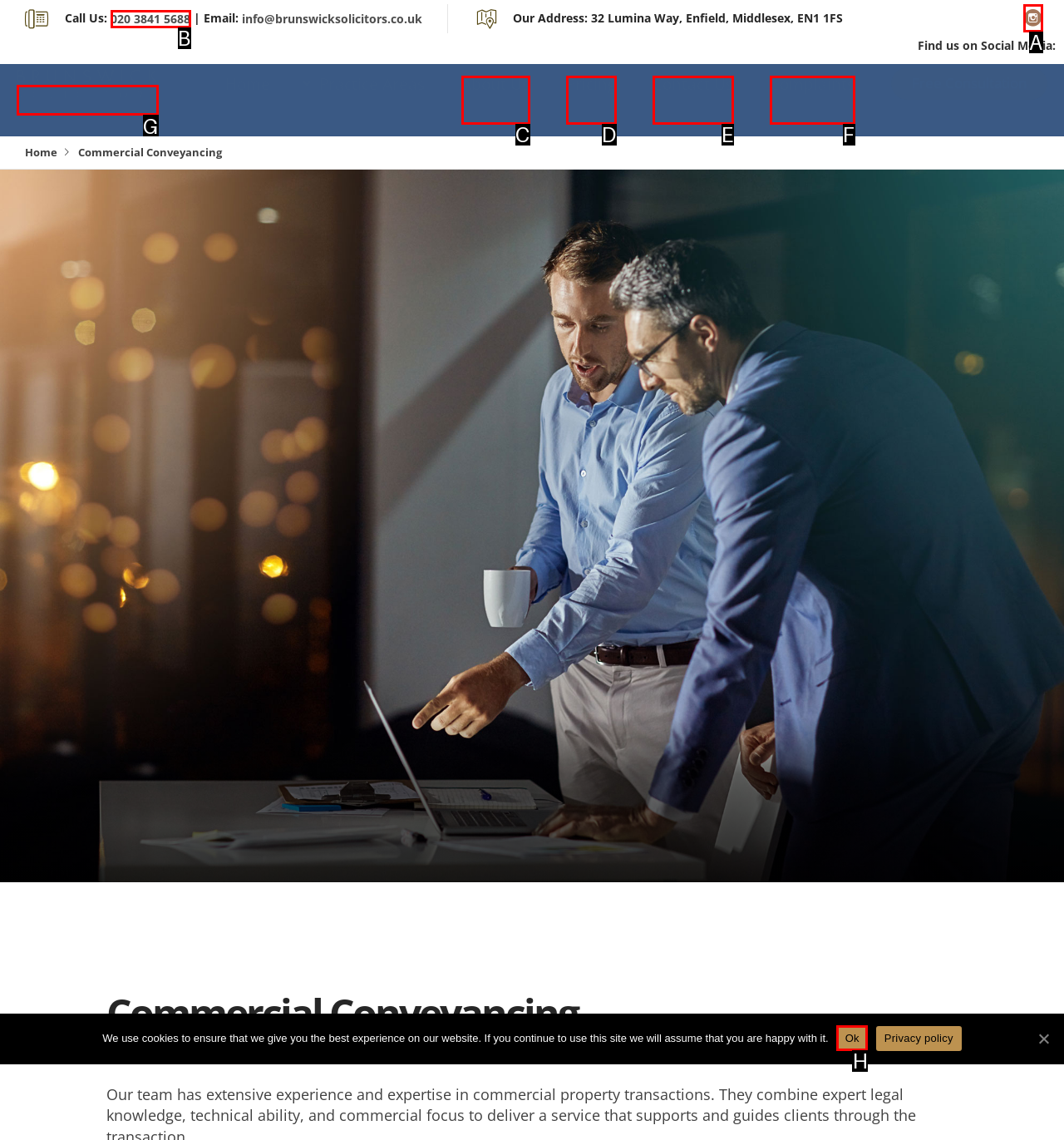Which HTML element should be clicked to perform the following task: Visit the social media page
Reply with the letter of the appropriate option.

A